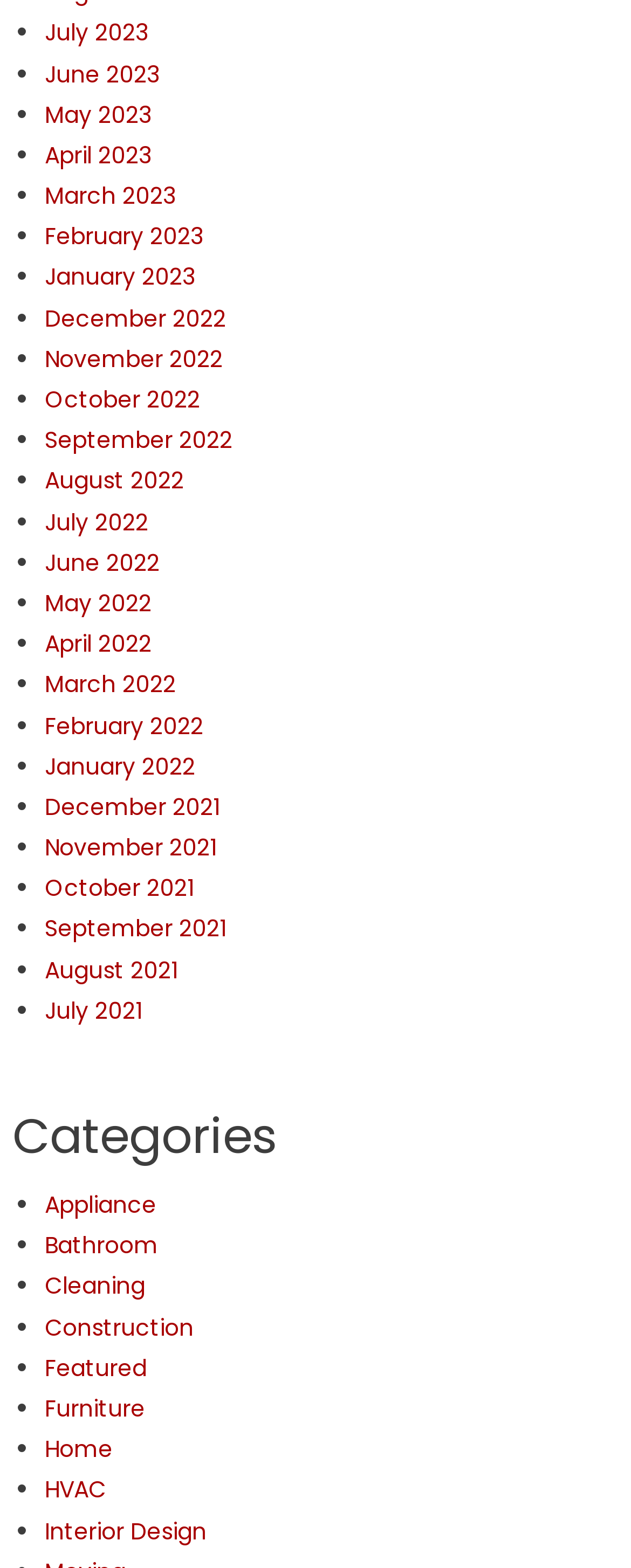Find and provide the bounding box coordinates for the UI element described here: "June 2022". The coordinates should be given as four float numbers between 0 and 1: [left, top, right, bottom].

[0.071, 0.348, 0.253, 0.369]